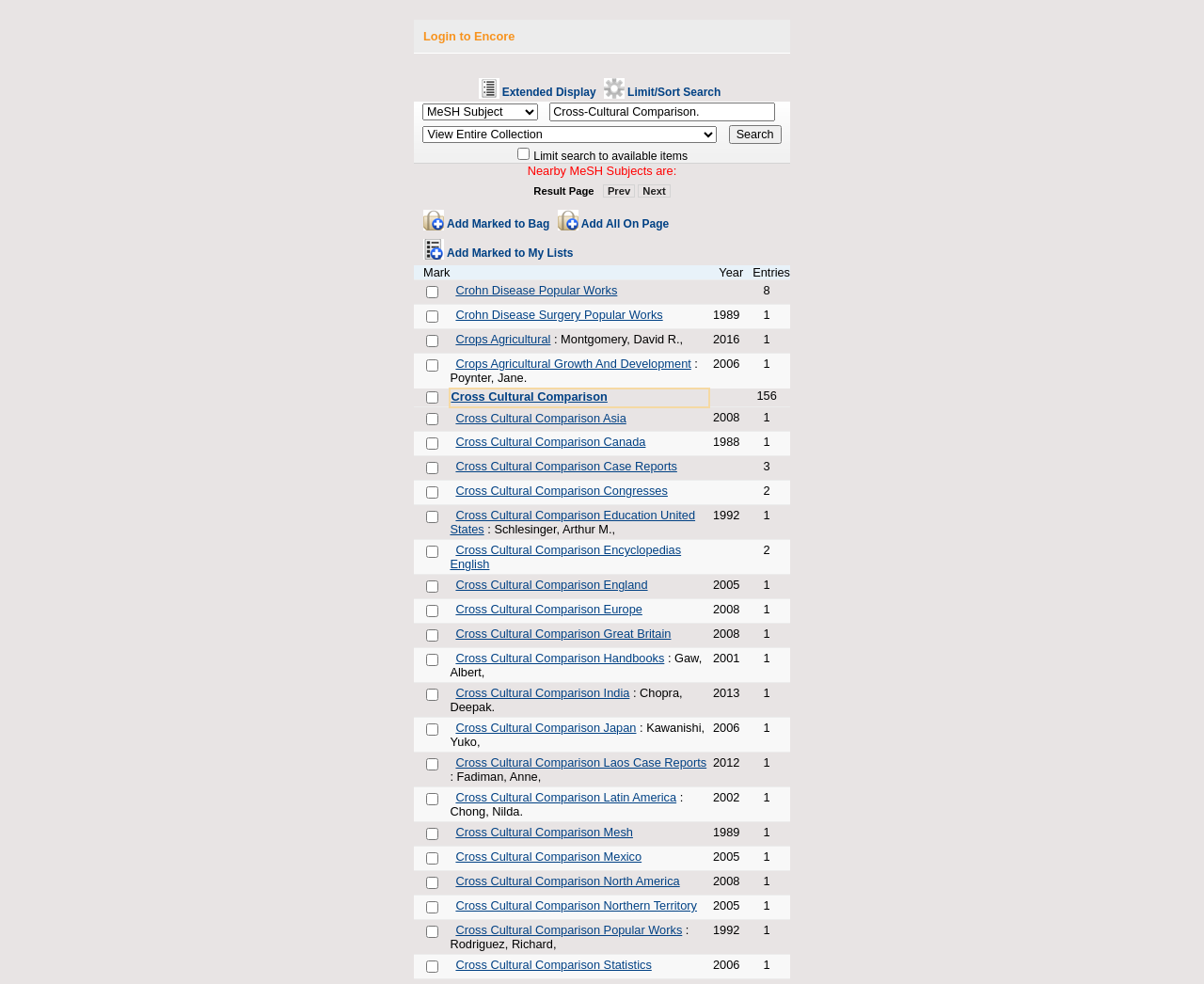Point out the bounding box coordinates of the section to click in order to follow this instruction: "Search for Cross-Cultural Comparison".

[0.456, 0.104, 0.644, 0.123]